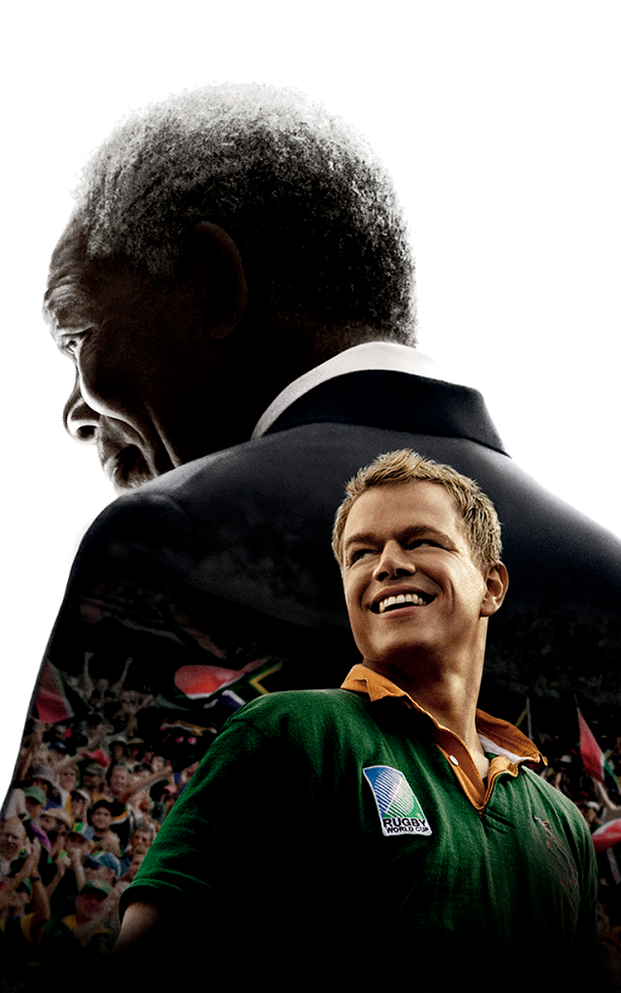Who is portrayed by Morgan Freeman?
Please give a detailed answer to the question using the information shown in the image.

The caption states that behind Matt Damon, the silhouette of Nelson Mandela, portrayed by Morgan Freeman, exudes leadership and resilience, which indicates that Morgan Freeman plays the role of Nelson Mandela in the film.